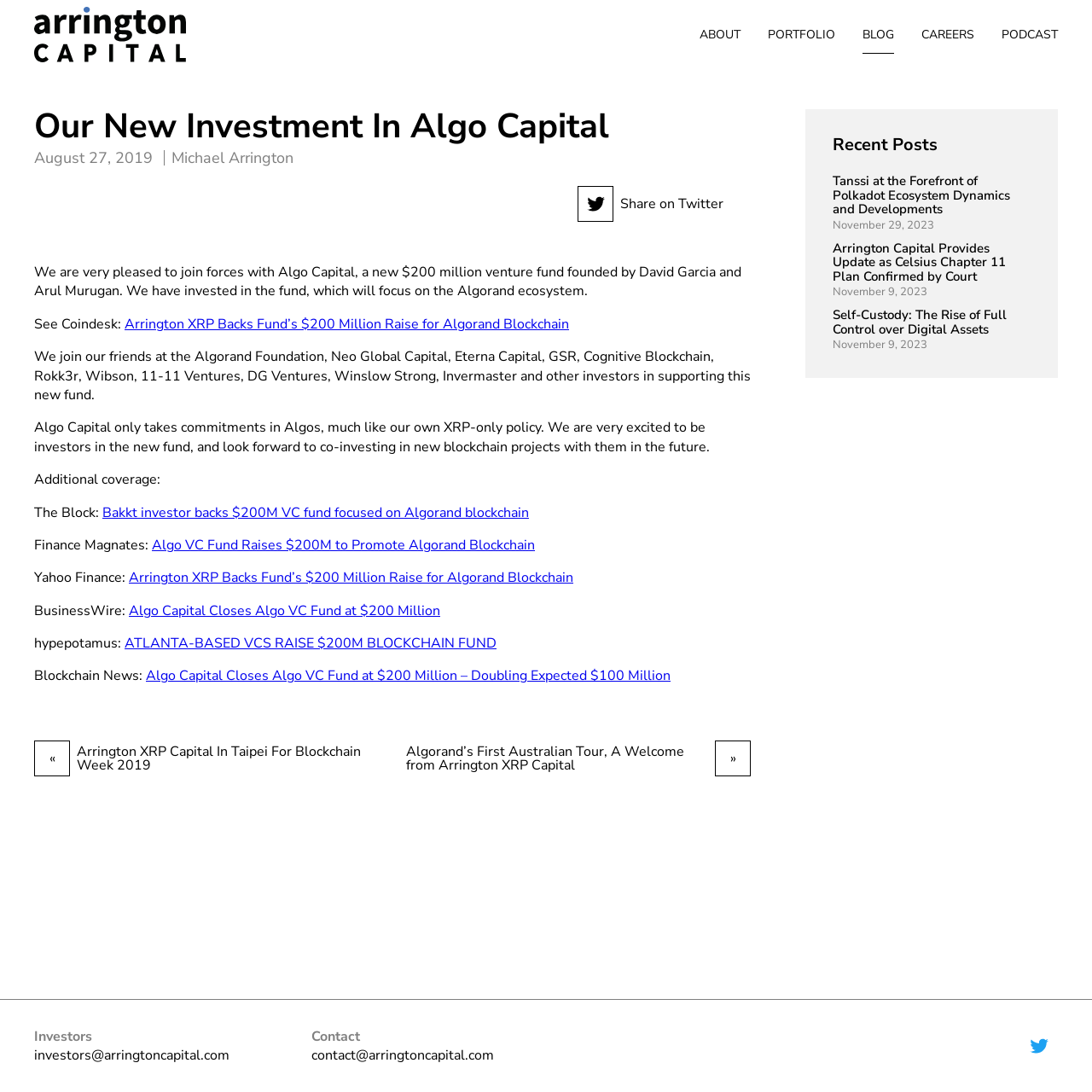What is the email address for investors?
Please provide a single word or phrase in response based on the screenshot.

investors@arringtoncapital.com